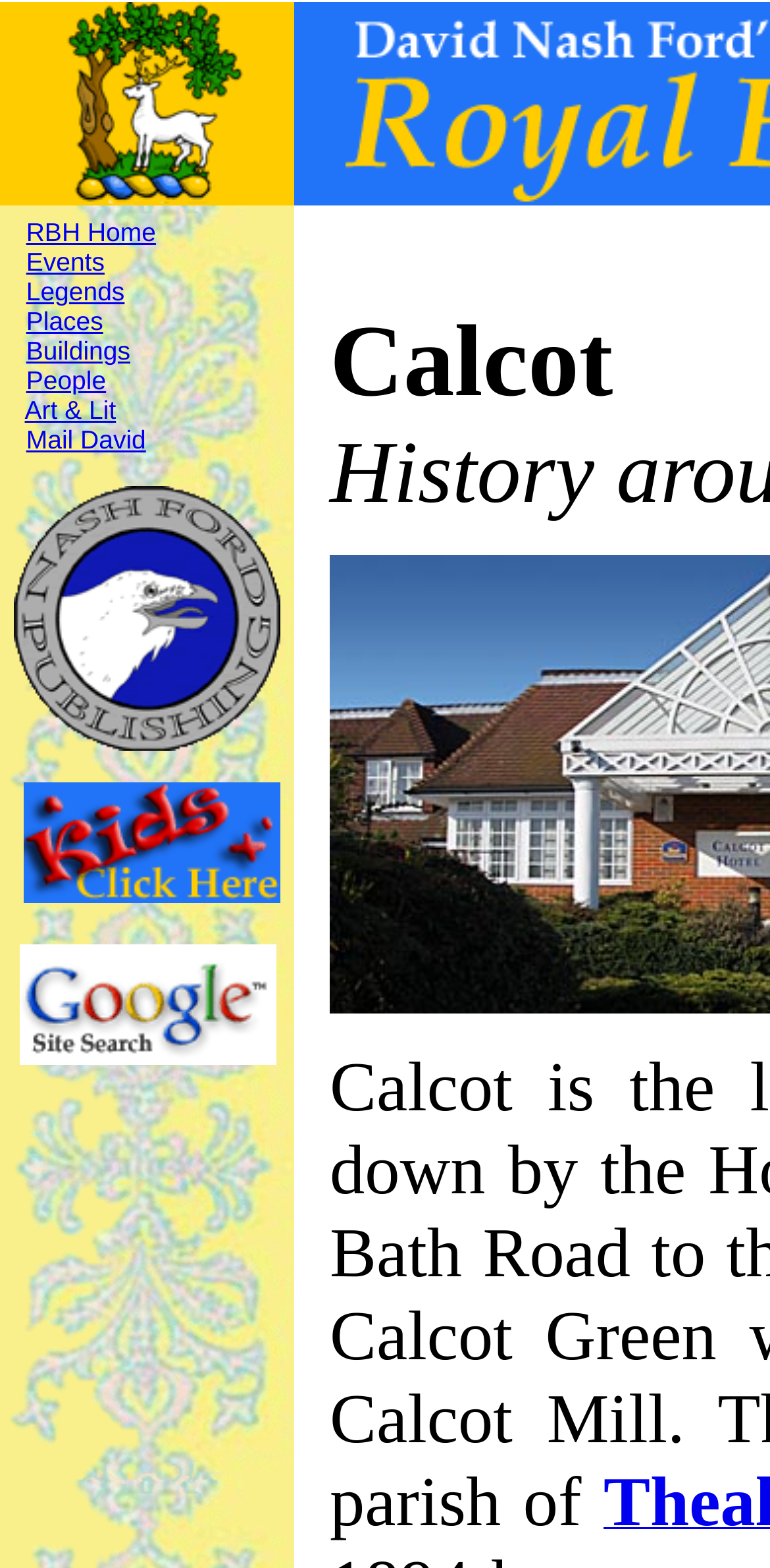Respond with a single word or short phrase to the following question: 
How many images are on the webpage?

5